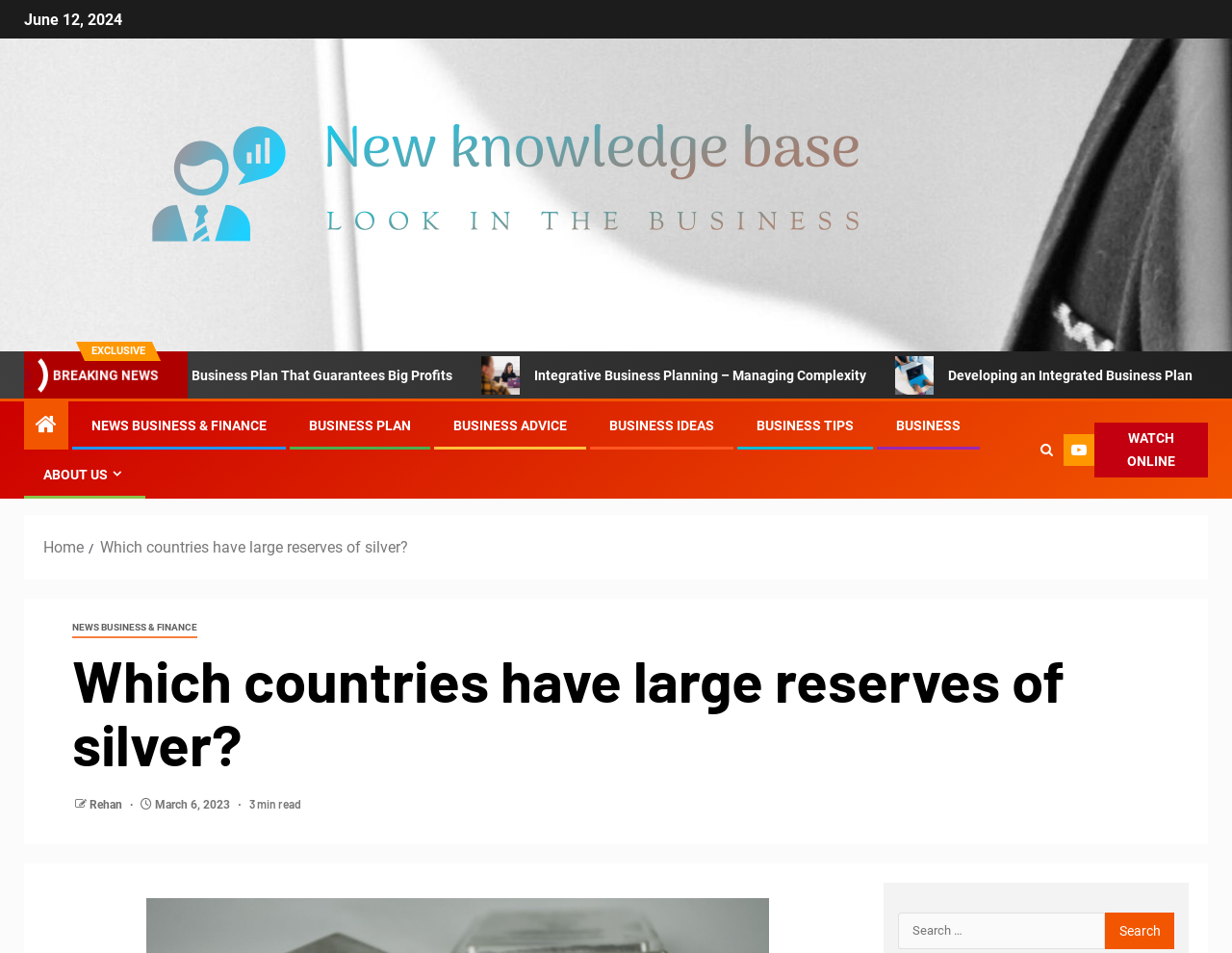Generate a detailed explanation of the webpage's features and information.

The webpage appears to be an article or blog post about countries with large reserves of silver. At the top, there is a date "June 12, 2024" and a link to "New knowledge base" accompanied by an image. Below this, there are two highlighted labels "EXCLUSIVE" and "BREAKING NEWS".

The main content of the page is divided into sections. On the left side, there are three links with accompanying images, related to business planning and development. On the right side, there are several links categorized by topics such as business, finance, and advice.

Below these sections, there is a navigation bar with breadcrumbs, showing the path from the home page to the current article. The title of the article "Which countries have large reserves of silver?" is displayed prominently, followed by the author's name "Rehan" and the date "March 6, 2023". The article's content is estimated to be a 3-minute read.

At the bottom of the page, there is a search bar with a search button.